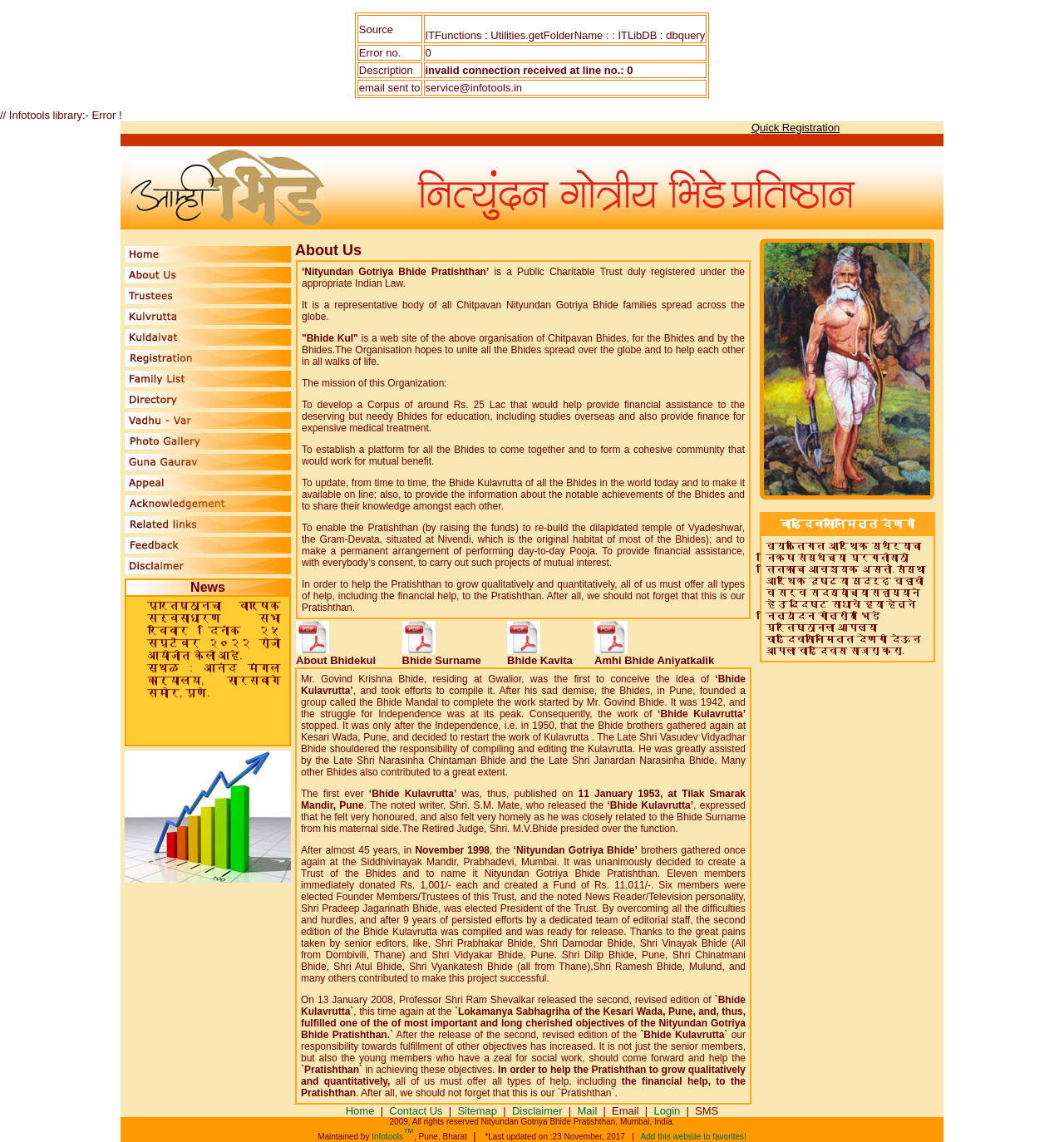How many links are in the webpage?
From the image, respond using a single word or phrase.

many